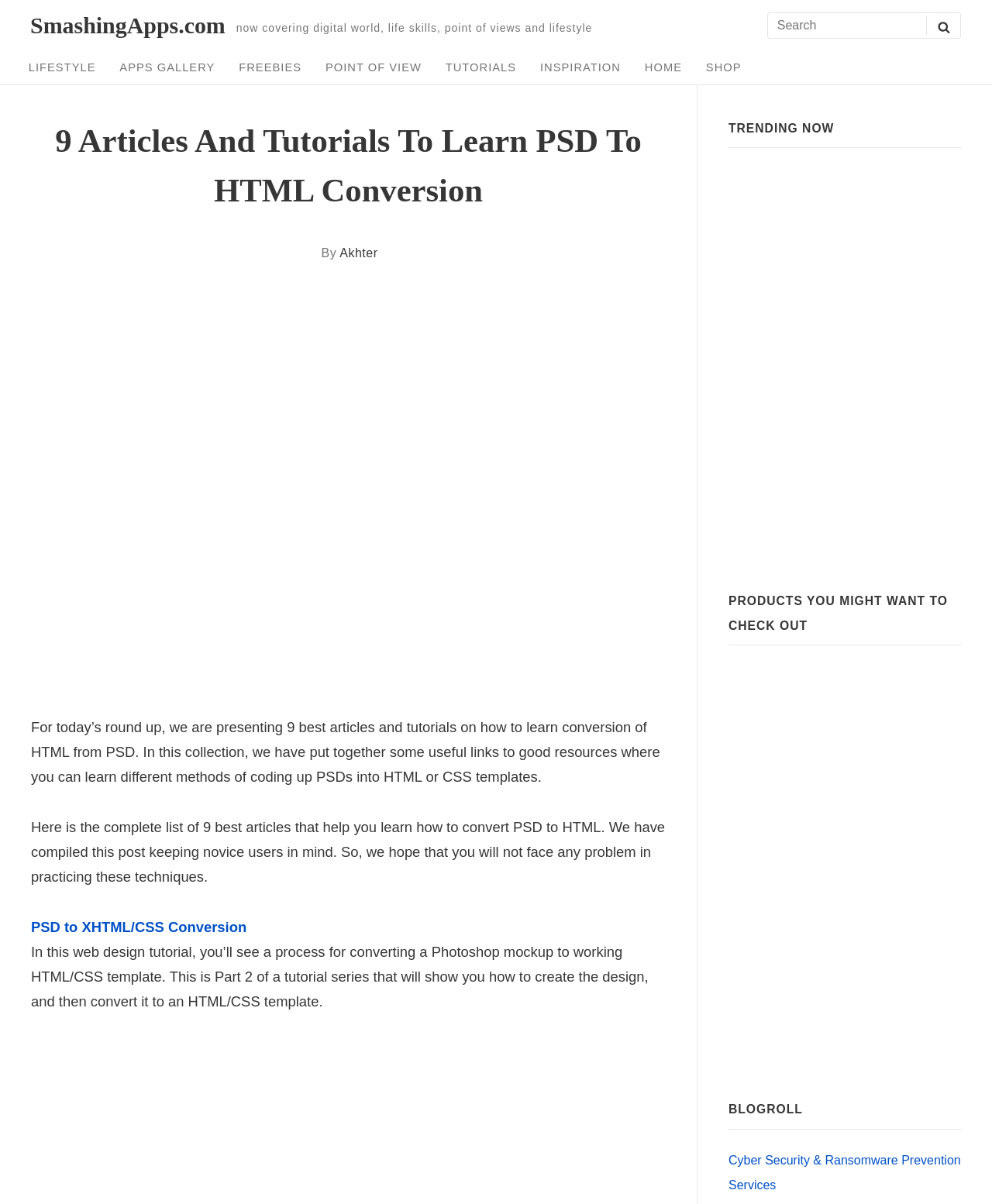Find and extract the text of the primary heading on the webpage.

9 Articles And Tutorials To Learn PSD To HTML Conversion